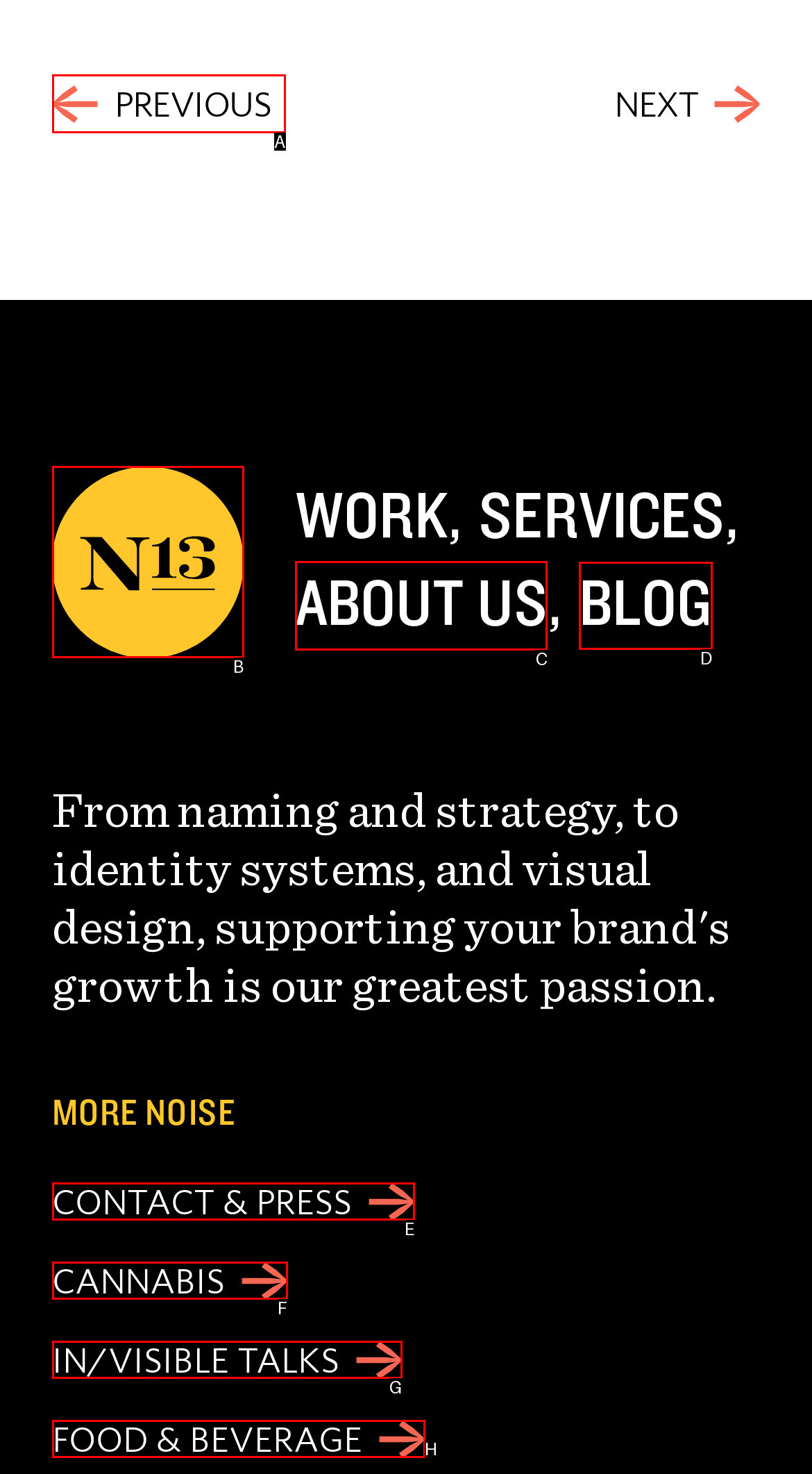Which choice should you pick to execute the task: read about us
Respond with the letter associated with the correct option only.

C